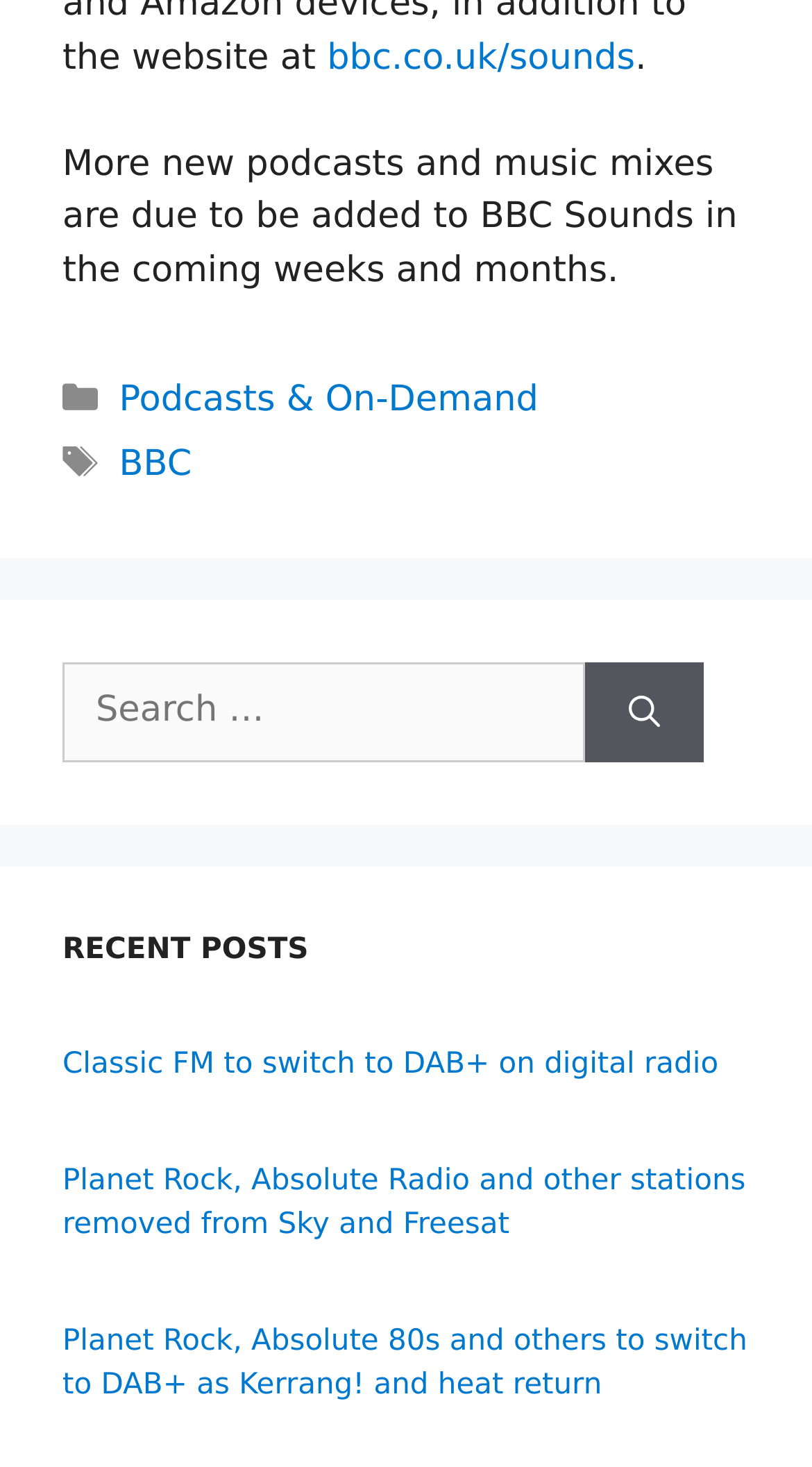Using the provided description parent_node: Search for: aria-label="Search", find the bounding box coordinates for the UI element. Provide the coordinates in (top-left x, top-left y, bottom-right x, bottom-right y) format, ensuring all values are between 0 and 1.

[0.721, 0.452, 0.867, 0.52]